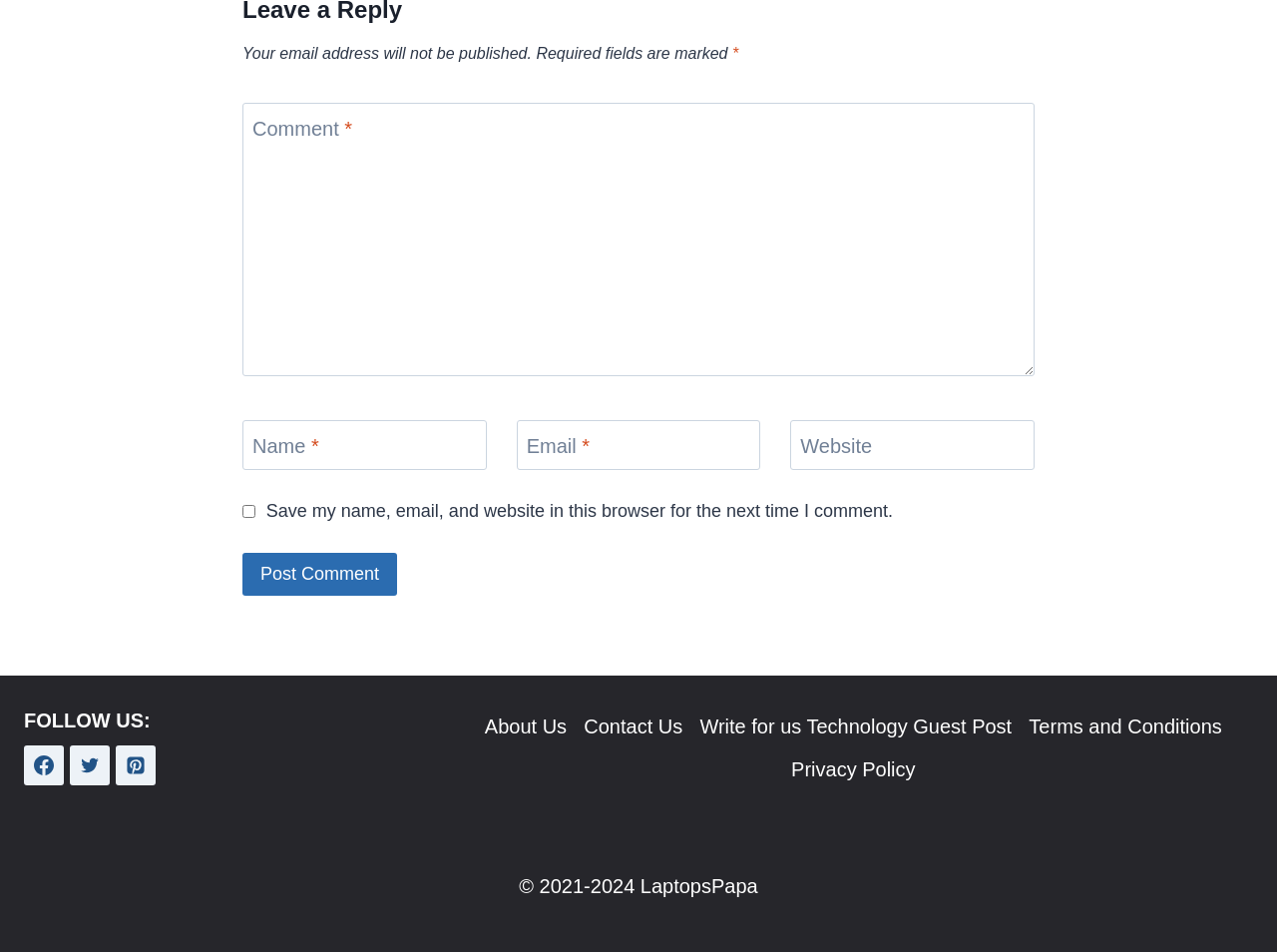Identify the bounding box coordinates of the specific part of the webpage to click to complete this instruction: "Click the 'SHOPPING' link".

None